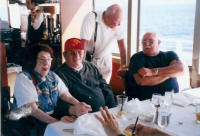How many individuals are seated at the table?
Based on the visual, give a brief answer using one word or a short phrase.

four